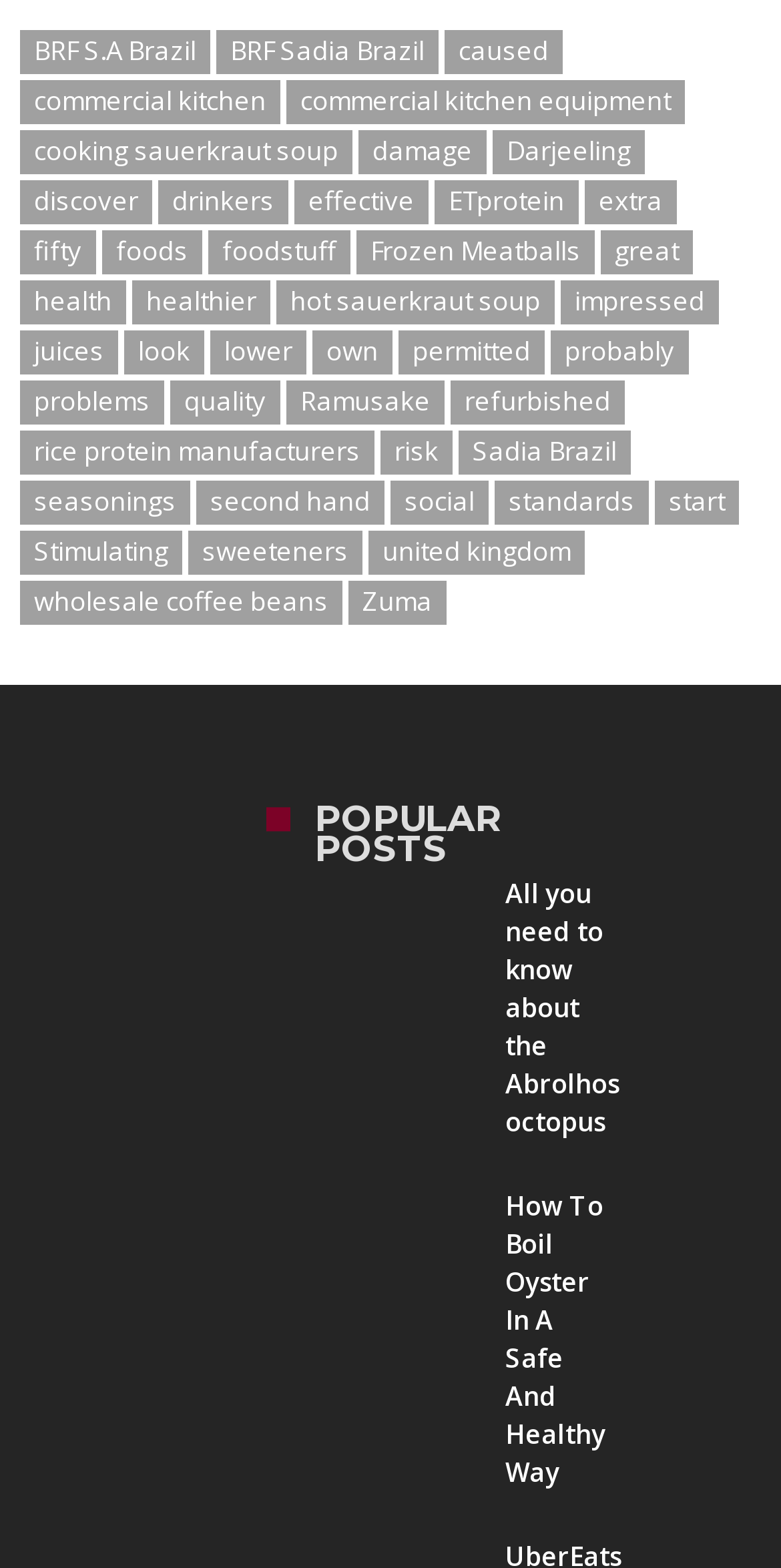Please identify the bounding box coordinates of the area I need to click to accomplish the following instruction: "Explore 'How To Boil Oyster In A Safe And Healthy Way'".

[0.647, 0.927, 0.775, 0.95]